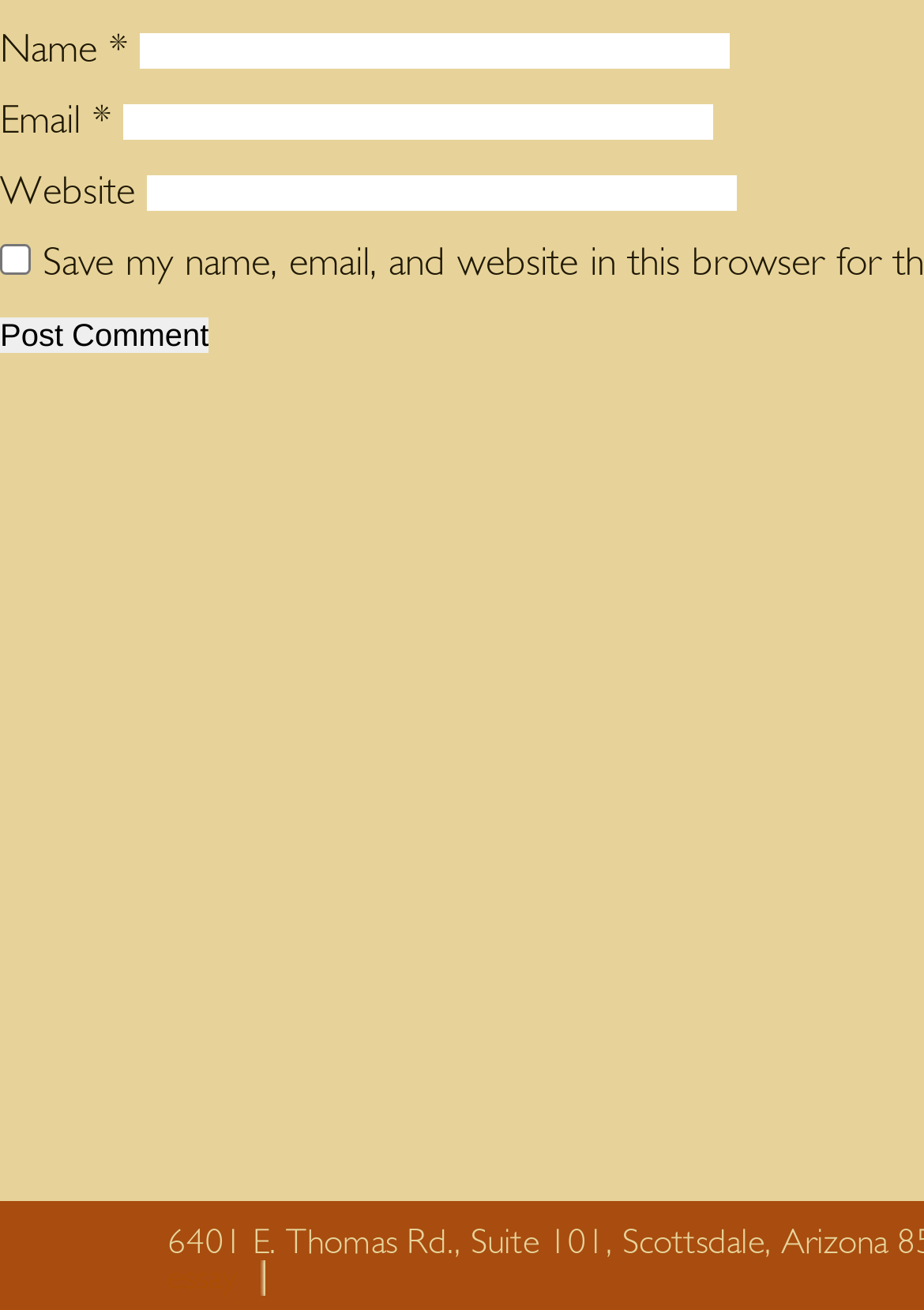Identify the bounding box coordinates for the UI element described as follows: "essay". Ensure the coordinates are four float numbers between 0 and 1, formatted as [left, top, right, bottom].

[0.181, 0.962, 0.327, 0.989]